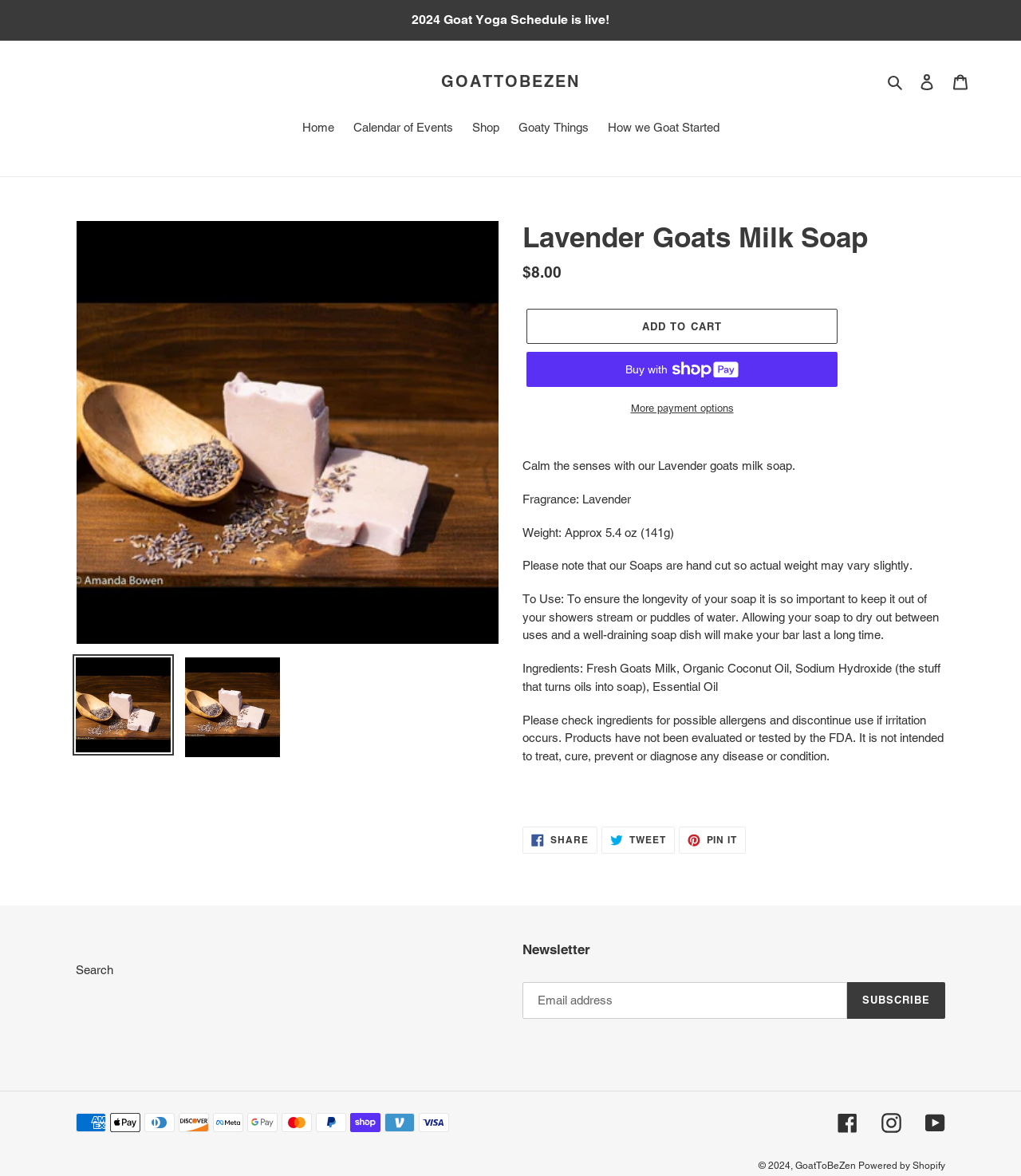Please locate the bounding box coordinates of the element that should be clicked to achieve the given instruction: "Explore 'Entertainment'".

None